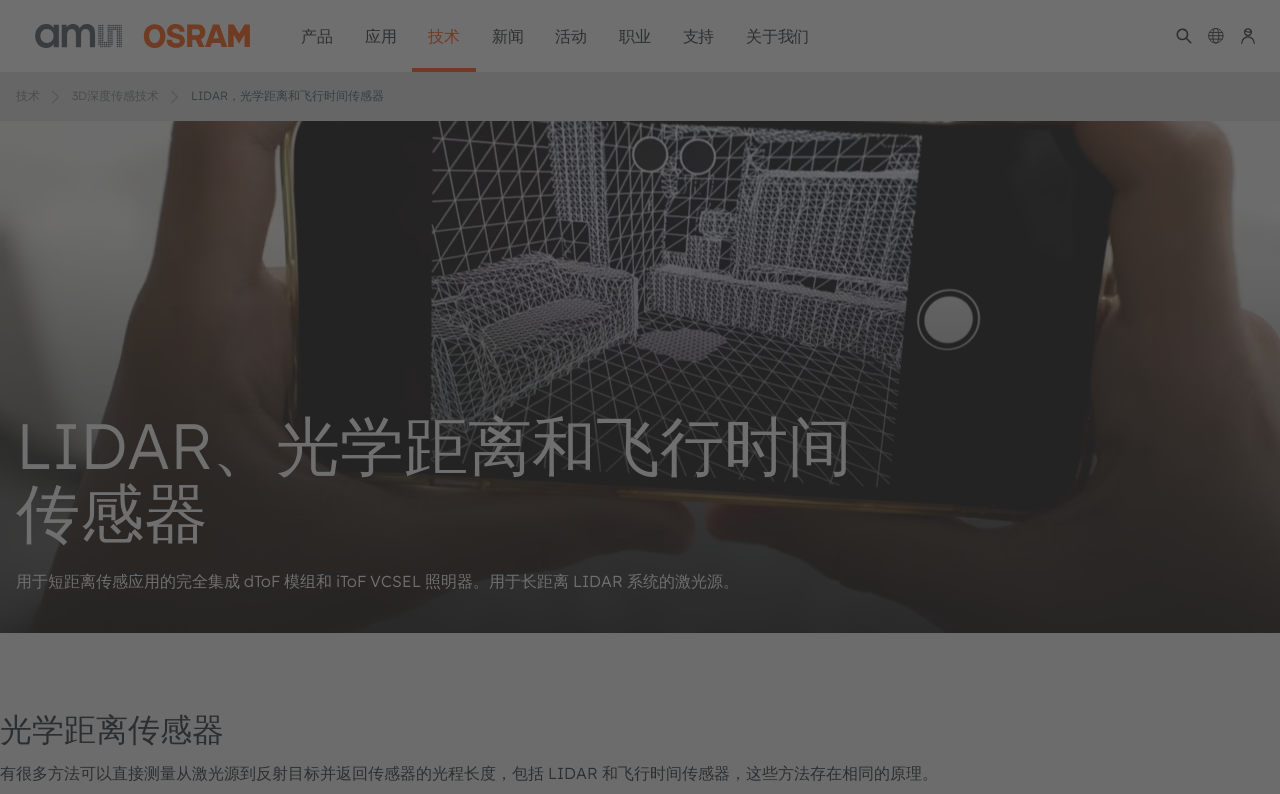Using the elements shown in the image, answer the question comprehensively: How many images are on the top navigation bar?

I looked at the top navigation bar and counted the number of images, which are three small icons next to the links '搜索', 'Change language', and '我的ams OSRAM'.